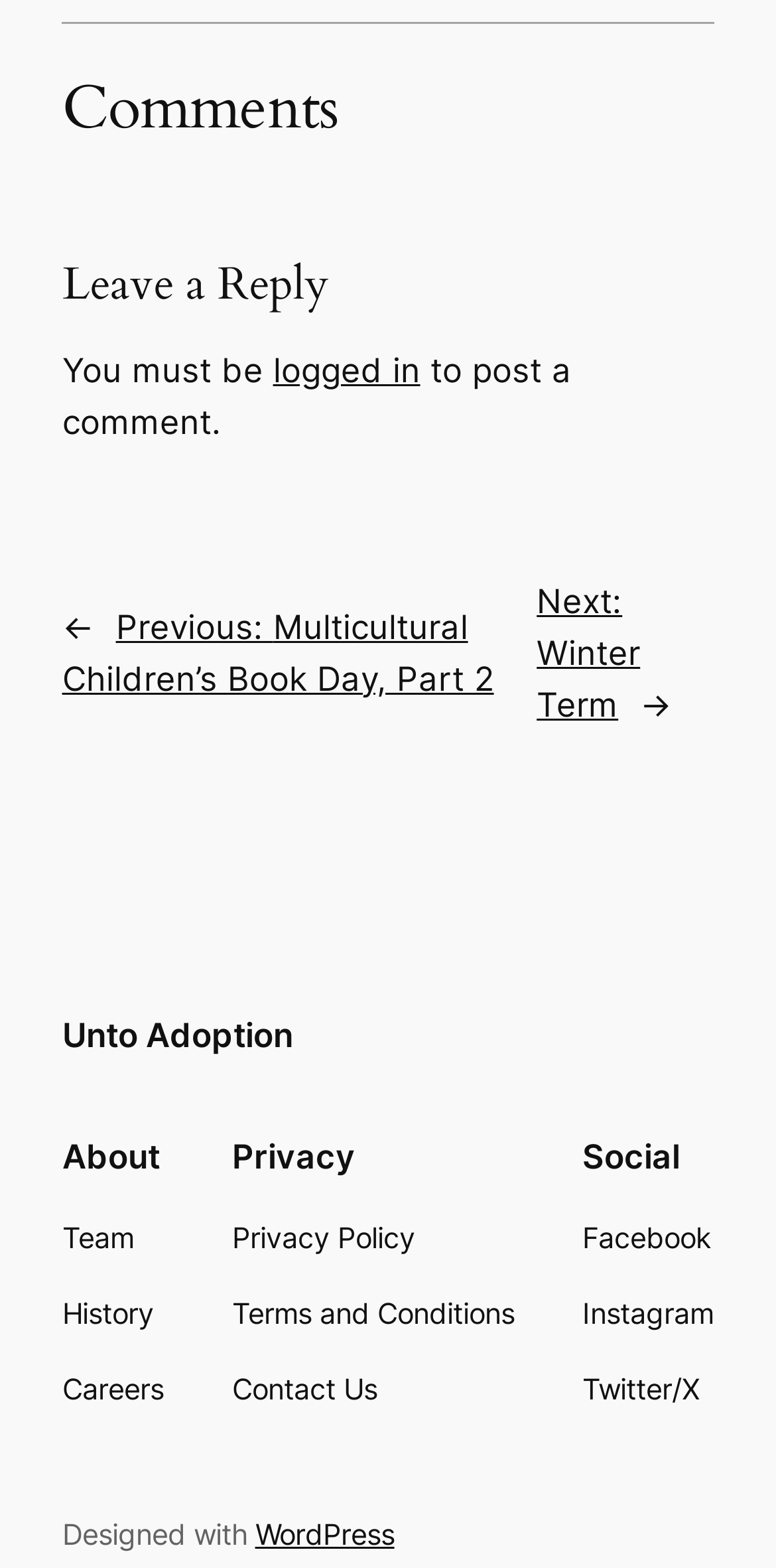How many social media links are there?
Please ensure your answer is as detailed and informative as possible.

There are three social media links on the webpage. They are 'Facebook', 'Instagram', and 'Twitter/X'. These links can be found by looking at the navigation section with the type 'Social Media' and its corresponding links.